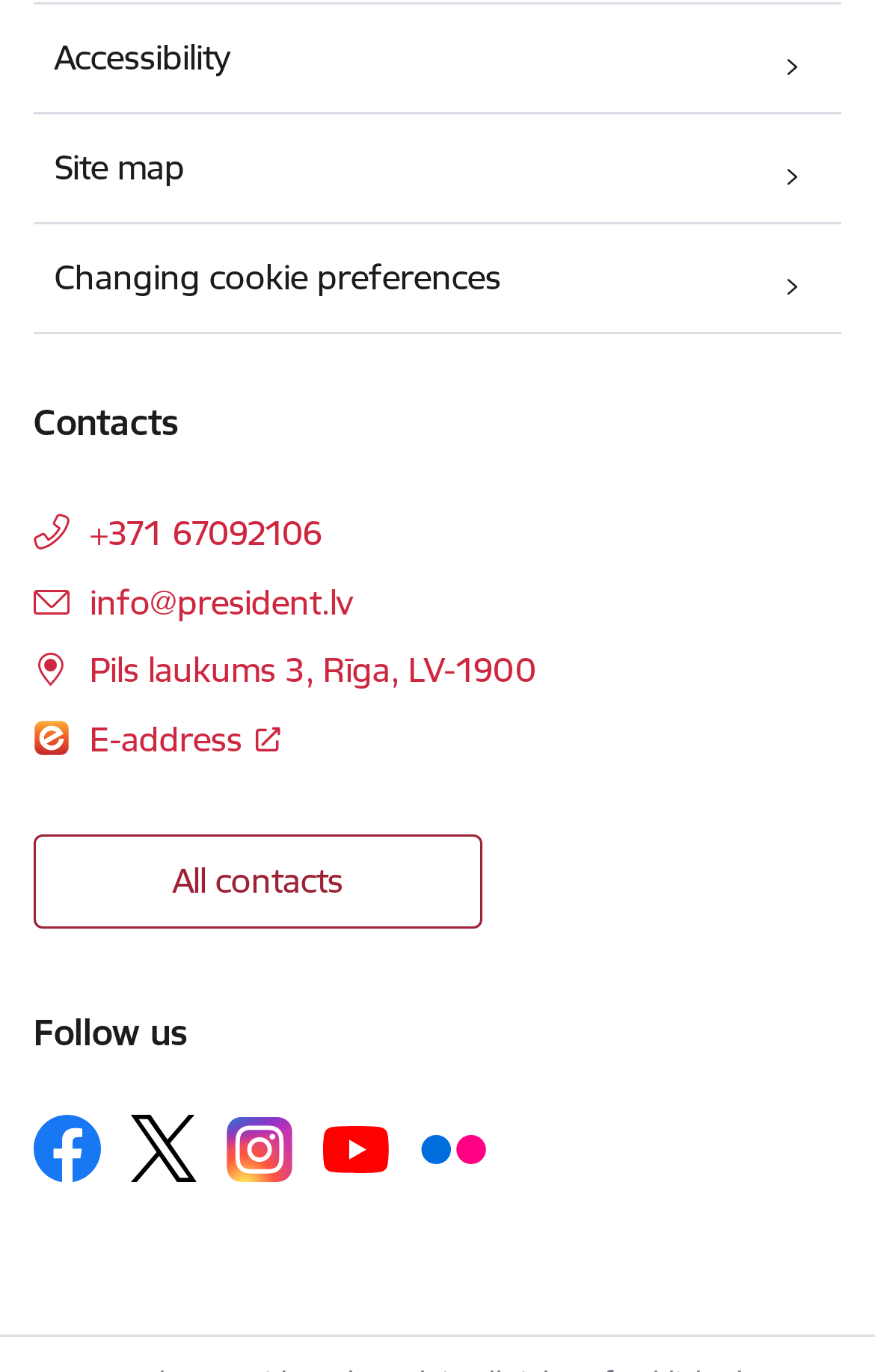Please specify the bounding box coordinates of the area that should be clicked to accomplish the following instruction: "Call the phone number". The coordinates should consist of four float numbers between 0 and 1, i.e., [left, top, right, bottom].

[0.103, 0.372, 0.369, 0.403]